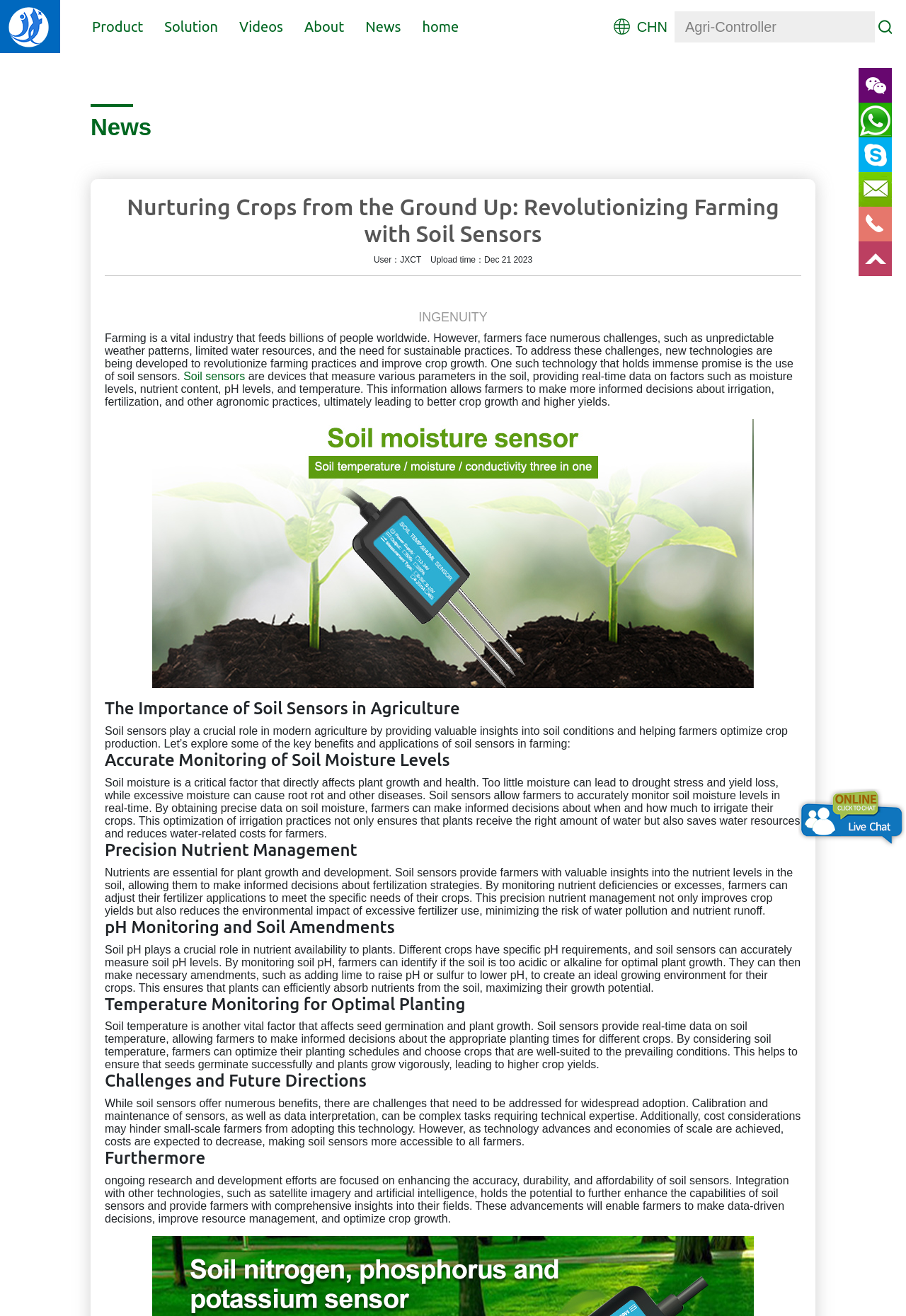Can you determine the bounding box coordinates of the area that needs to be clicked to fulfill the following instruction: "Click on the 'News' link"?

[0.403, 0.012, 0.443, 0.028]